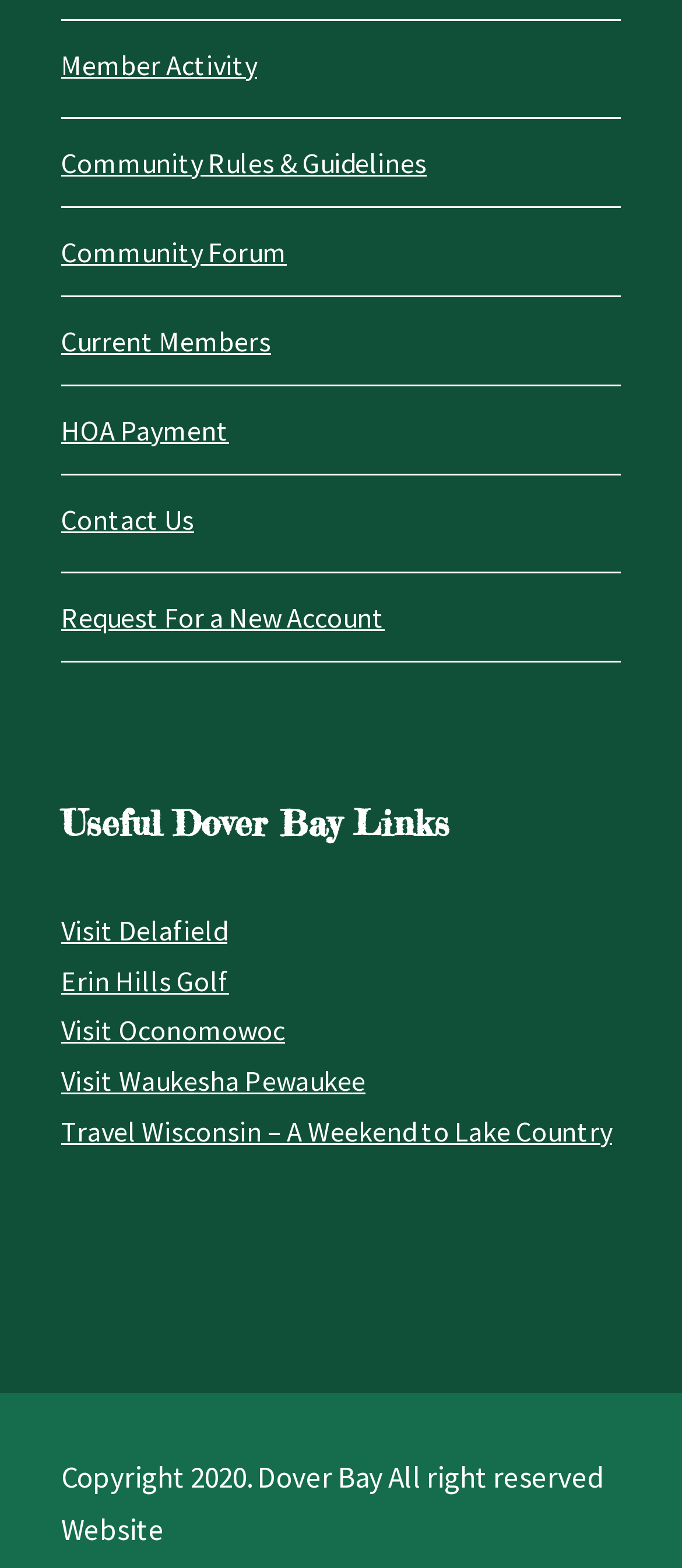Find the bounding box coordinates corresponding to the UI element with the description: "user guide". The coordinates should be formatted as [left, top, right, bottom], with values as floats between 0 and 1.

None